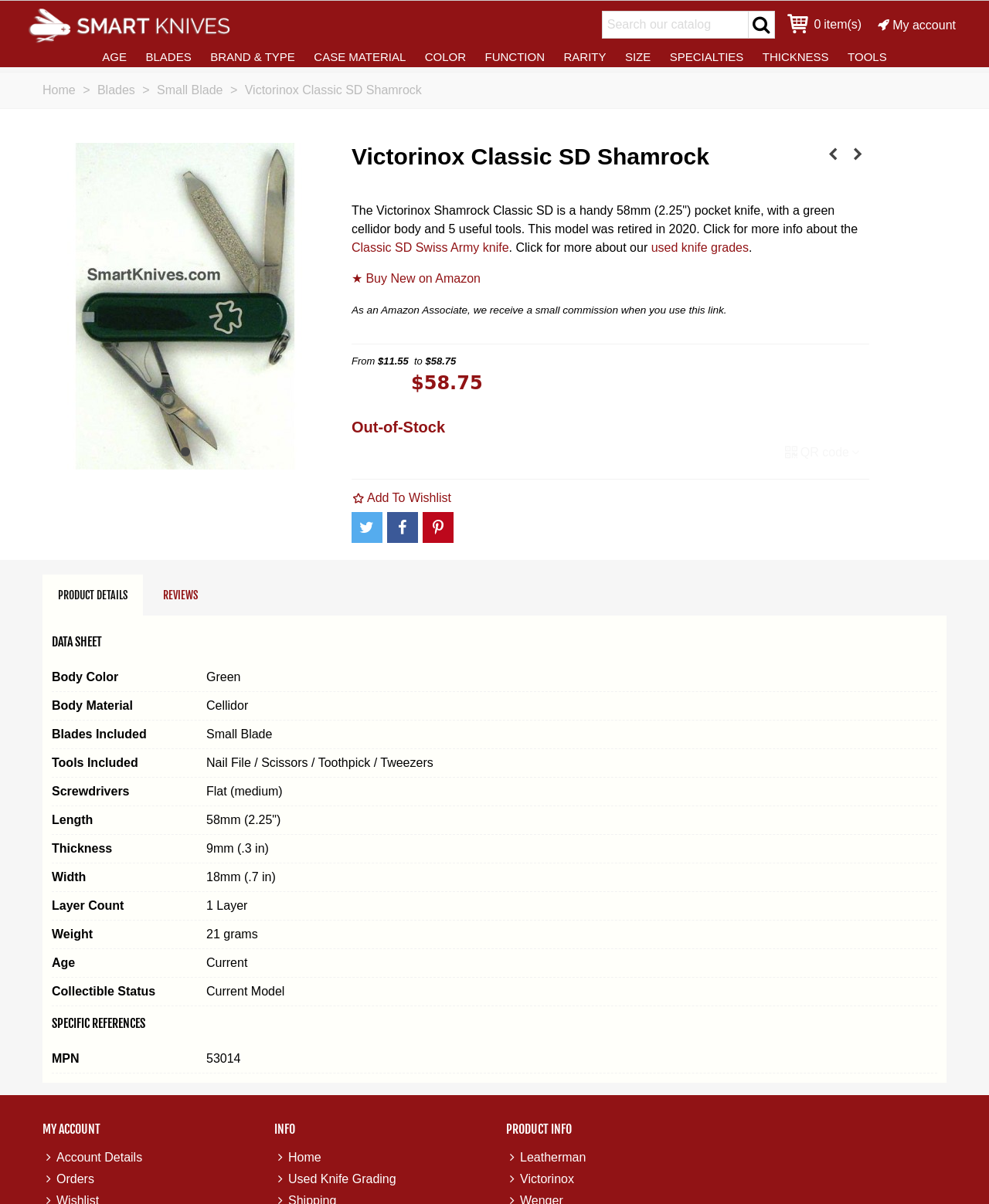Extract the bounding box coordinates for the HTML element that matches this description: "Age". The coordinates should be four float numbers between 0 and 1, i.e., [left, top, right, bottom].

[0.096, 0.043, 0.136, 0.053]